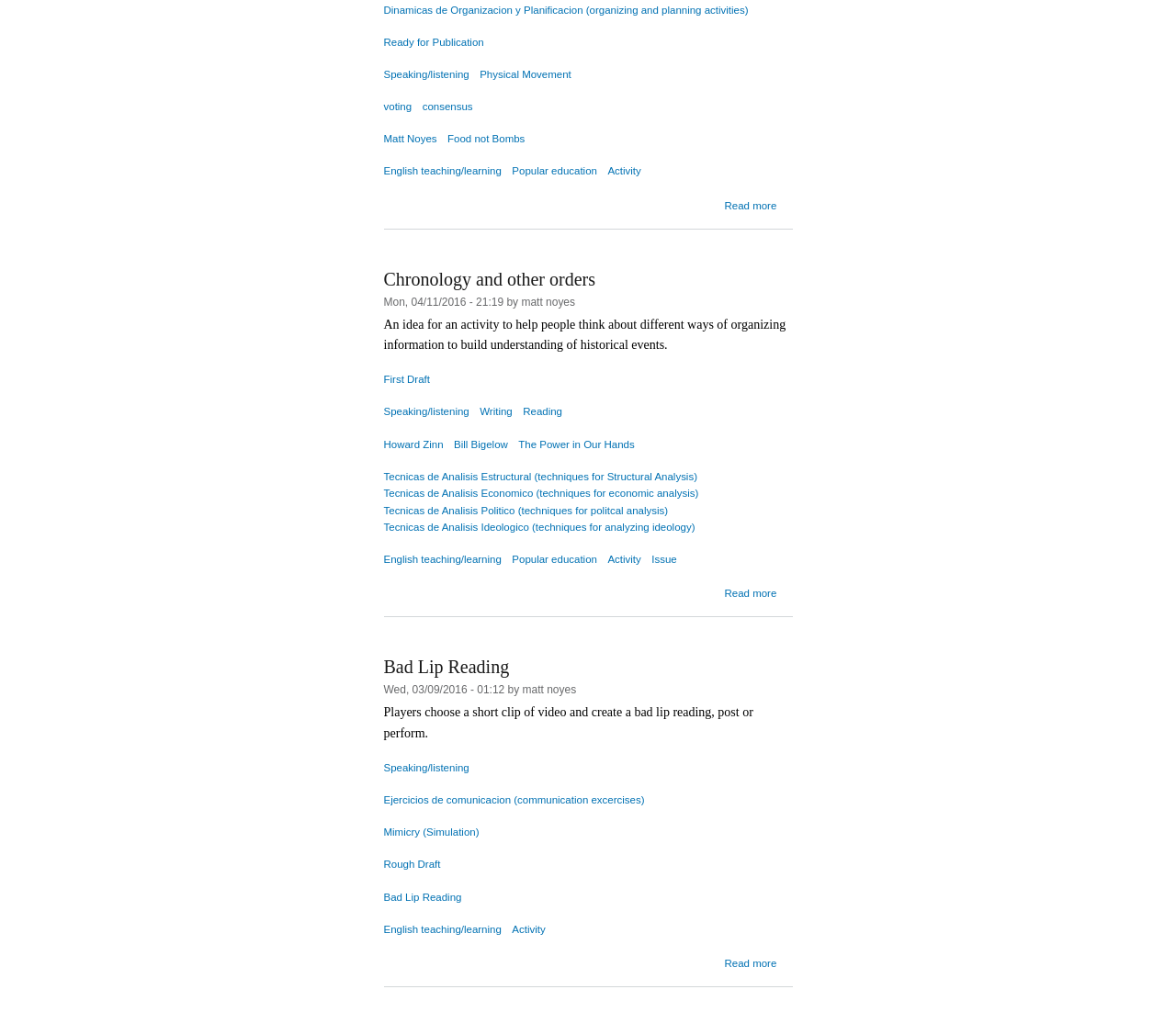Find and indicate the bounding box coordinates of the region you should select to follow the given instruction: "Read more about 'Fist to Five' for Quick Evaluation".

[0.616, 0.198, 0.66, 0.208]